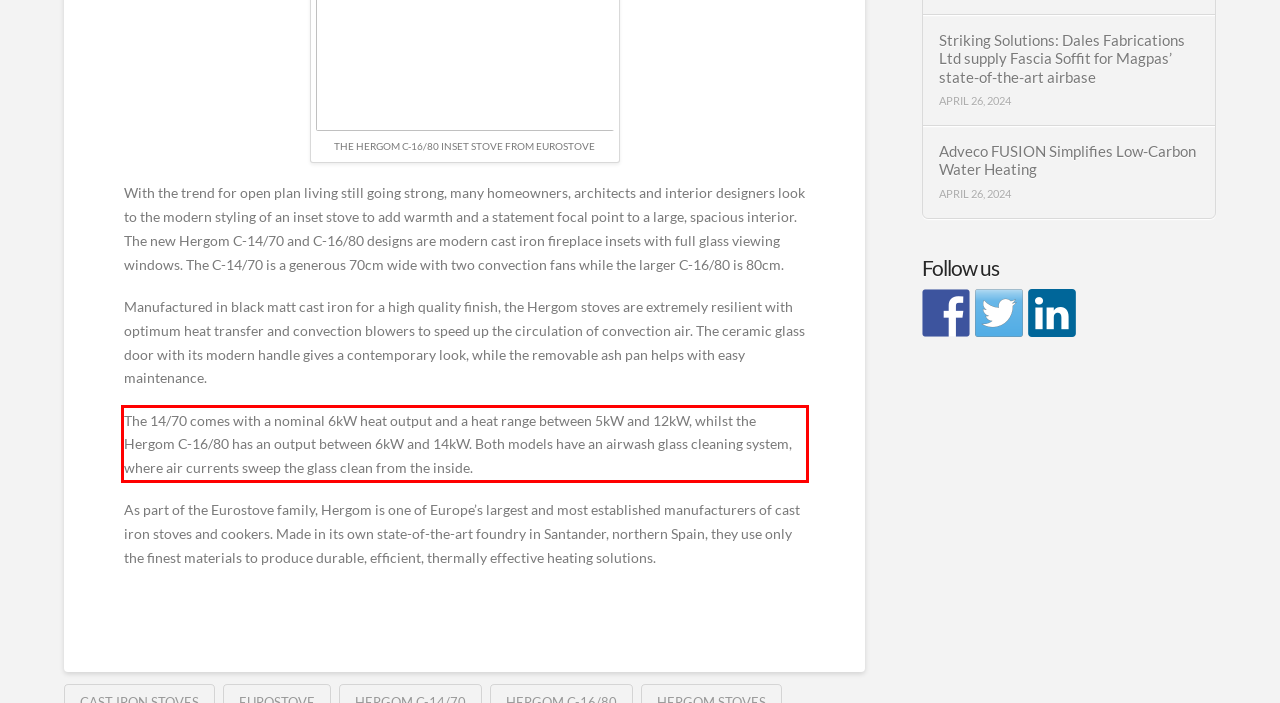Please perform OCR on the text within the red rectangle in the webpage screenshot and return the text content.

The 14/70 comes with a nominal 6kW heat output and a heat range between 5kW and 12kW, whilst the Hergom C-16/80 has an output between 6kW and 14kW. Both models have an airwash glass cleaning system, where air currents sweep the glass clean from the inside.